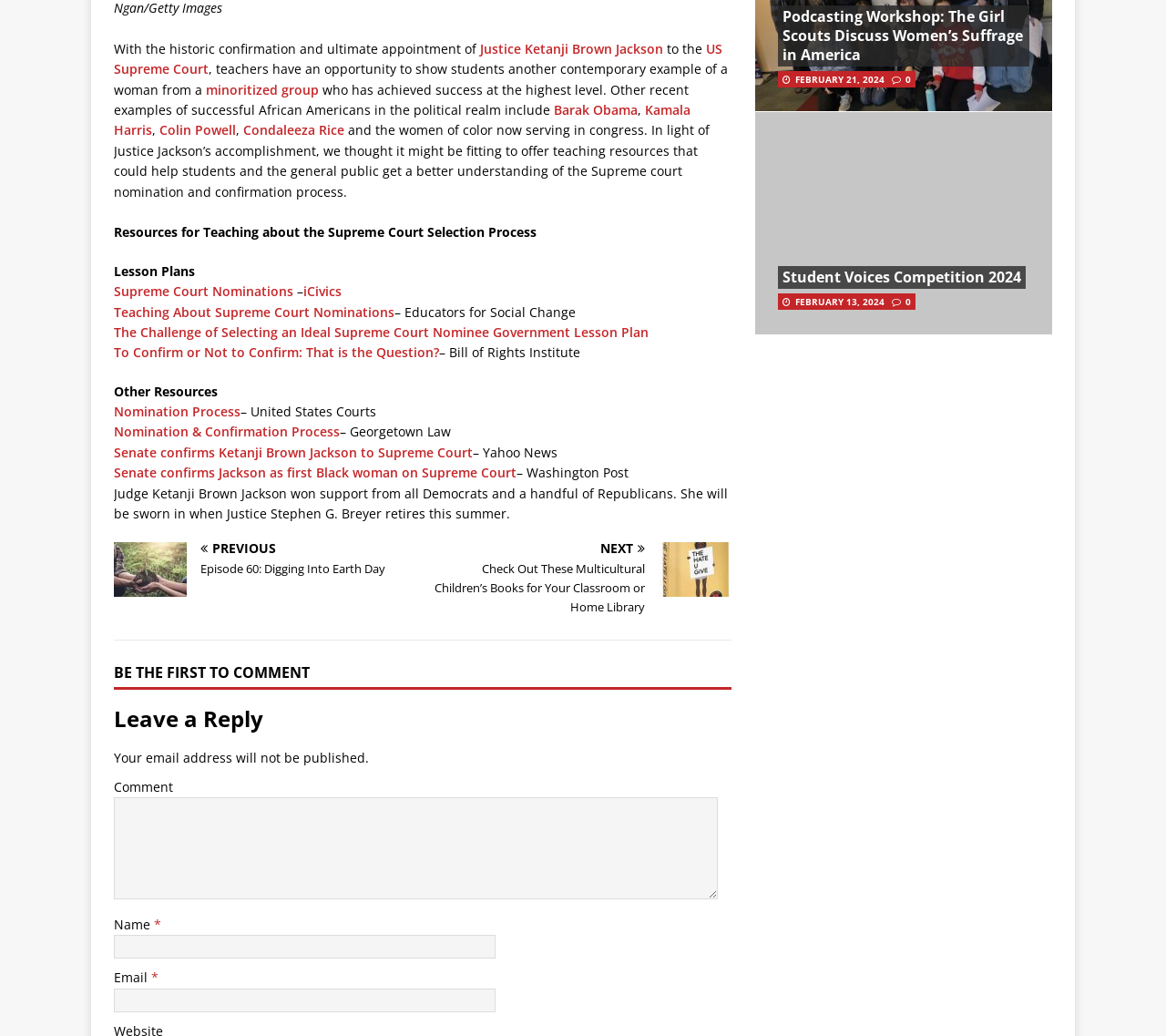Give a short answer to this question using one word or a phrase:
What is the topic of the webpage?

Supreme Court nomination and confirmation process